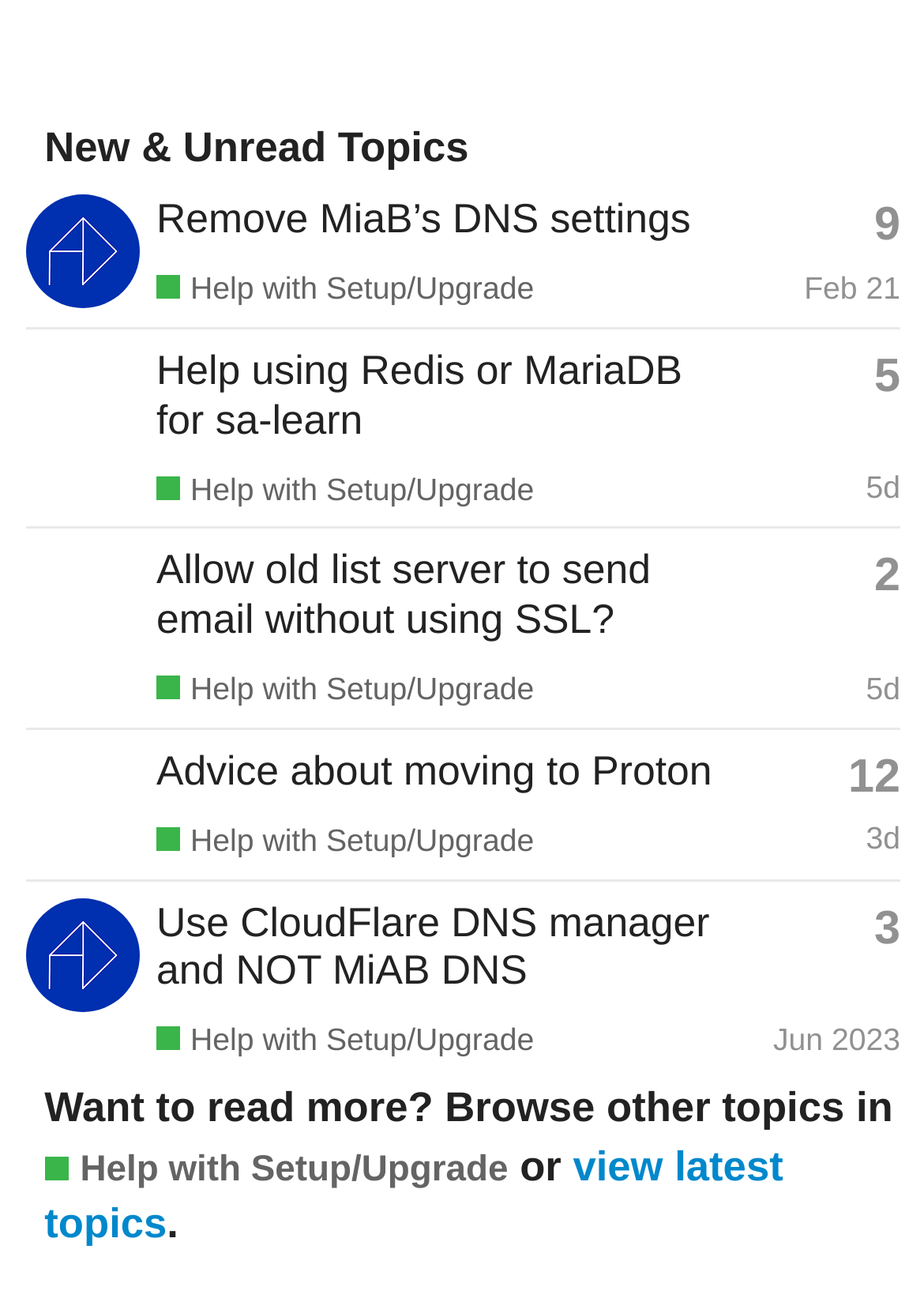What is the date of the last reply of the third topic?
From the screenshot, provide a brief answer in one word or phrase.

May 7, 2024 9:56 am